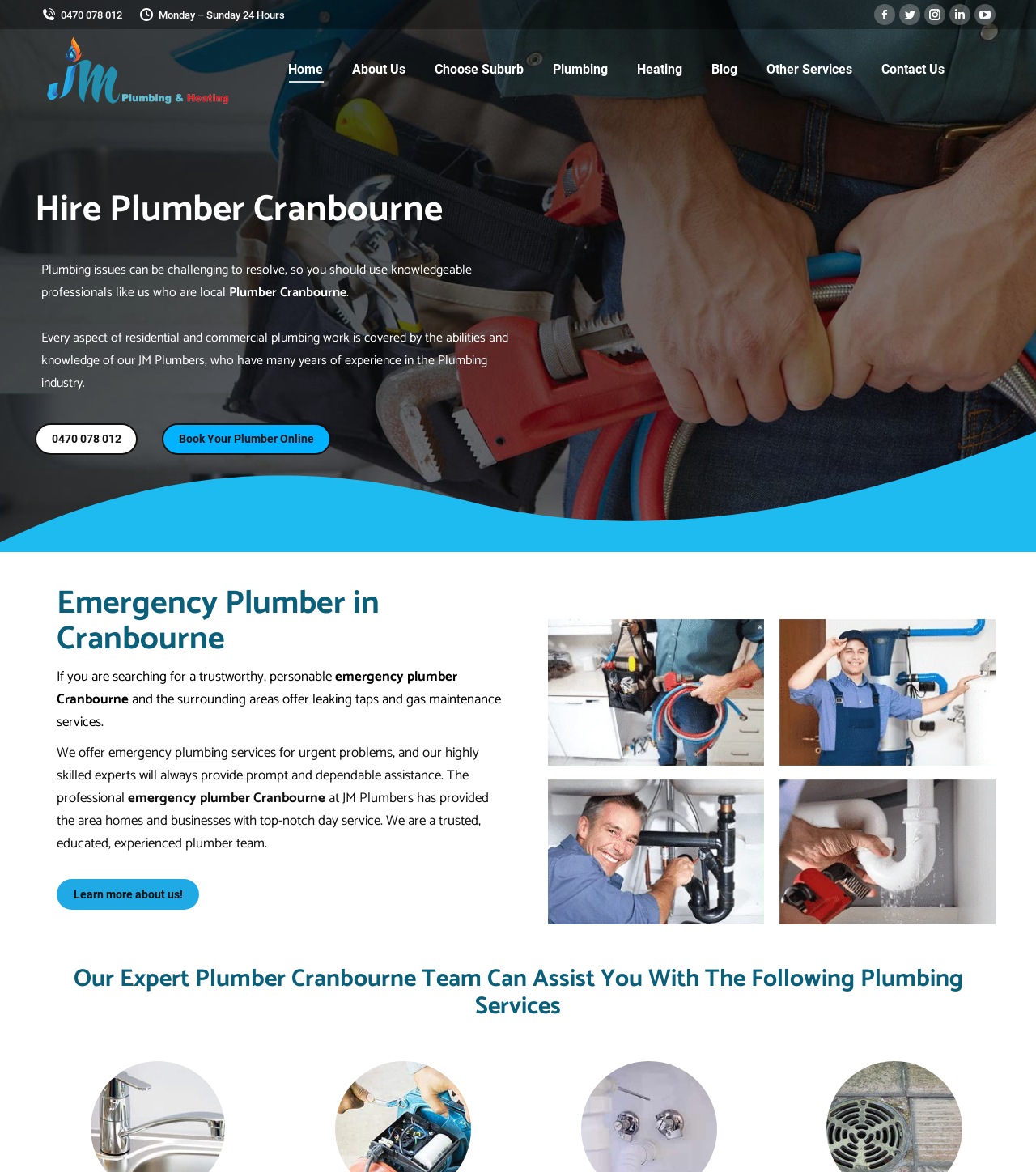What is the name of the plumber team?
Please answer the question with a detailed response using the information from the screenshot.

I found the name of the plumber team by looking at the logo on the top-left corner of the webpage, which says 'JM Plumbing and Heating'. This is likely the name of the plumber team.